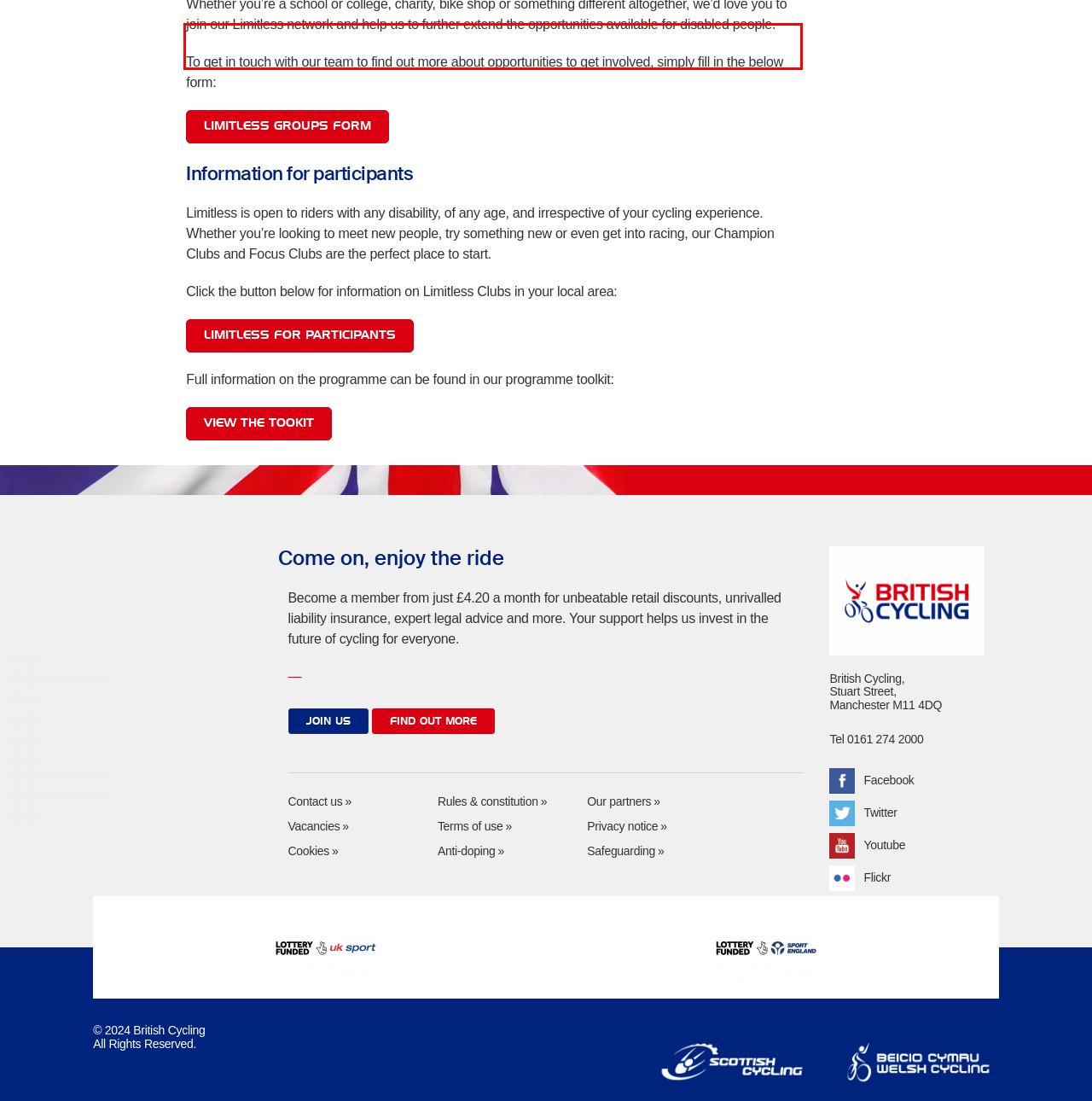Please examine the webpage screenshot containing a red bounding box and use OCR to recognize and output the text inside the red bounding box.

To get in touch with our team to find out more about opportunities to get involved, simply fill in the below form: